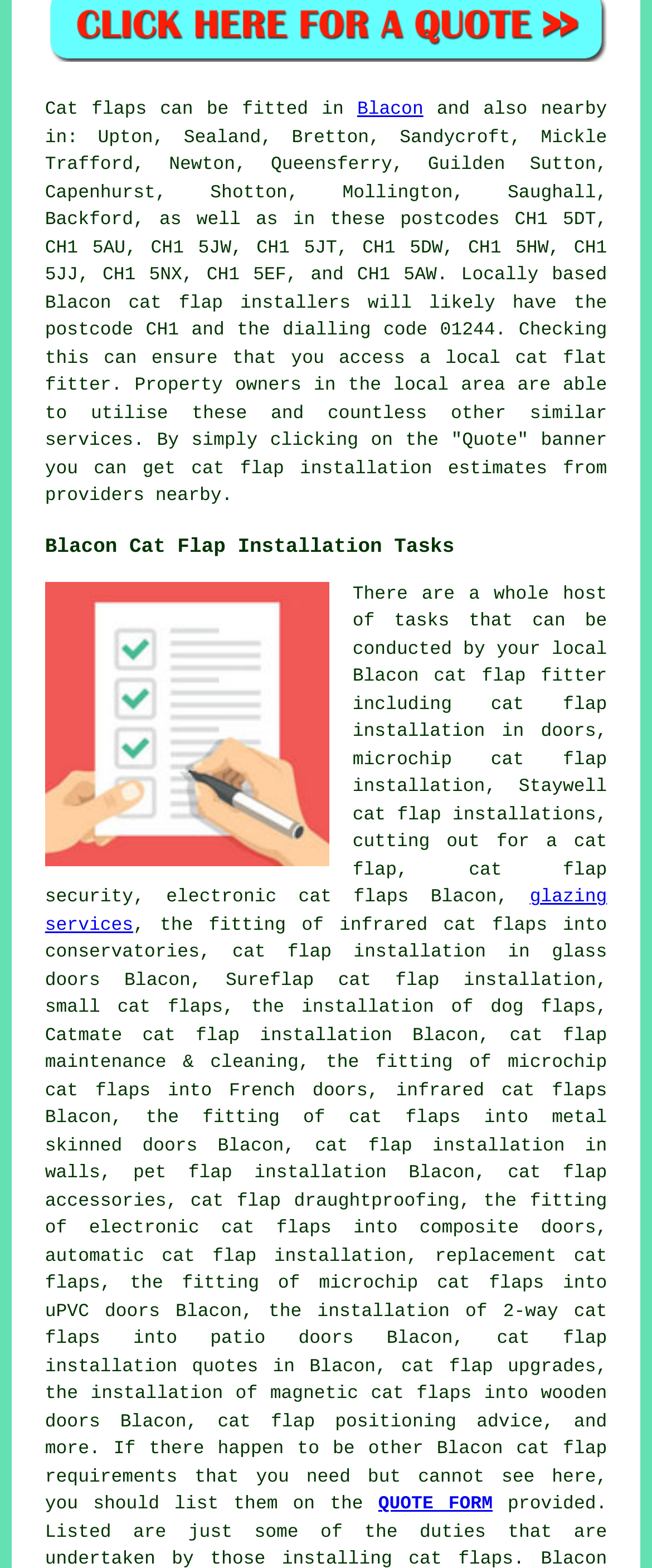Predict the bounding box of the UI element that fits this description: "cat flap installation in doors".

[0.541, 0.443, 0.931, 0.474]